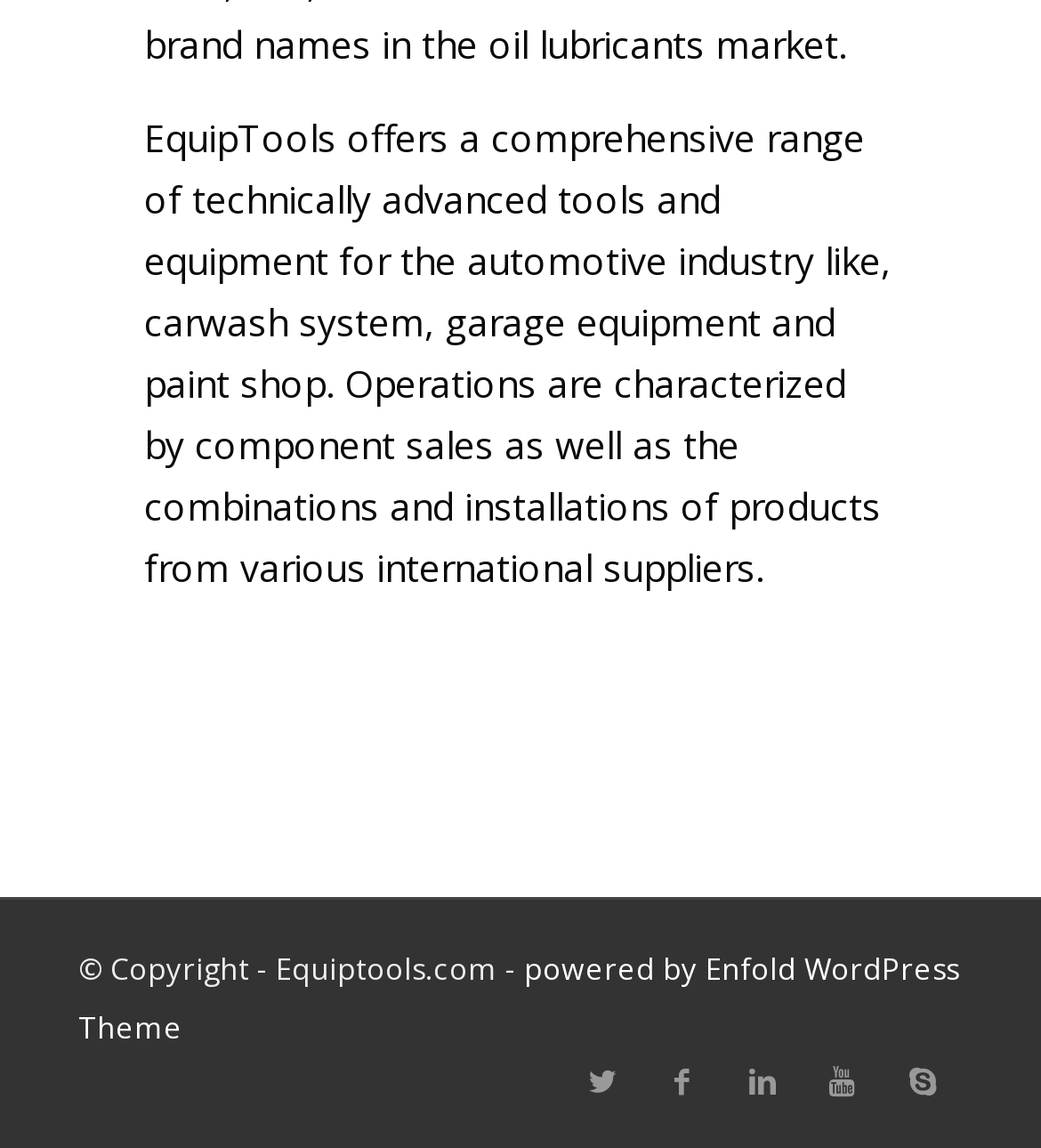What does EquipTools offer?
Answer the question in as much detail as possible.

Based on the StaticText element at the top of the page, EquipTools offers a comprehensive range of technically advanced tools and equipment for the automotive industry, including carwash systems, garage equipment, and paint shop products.